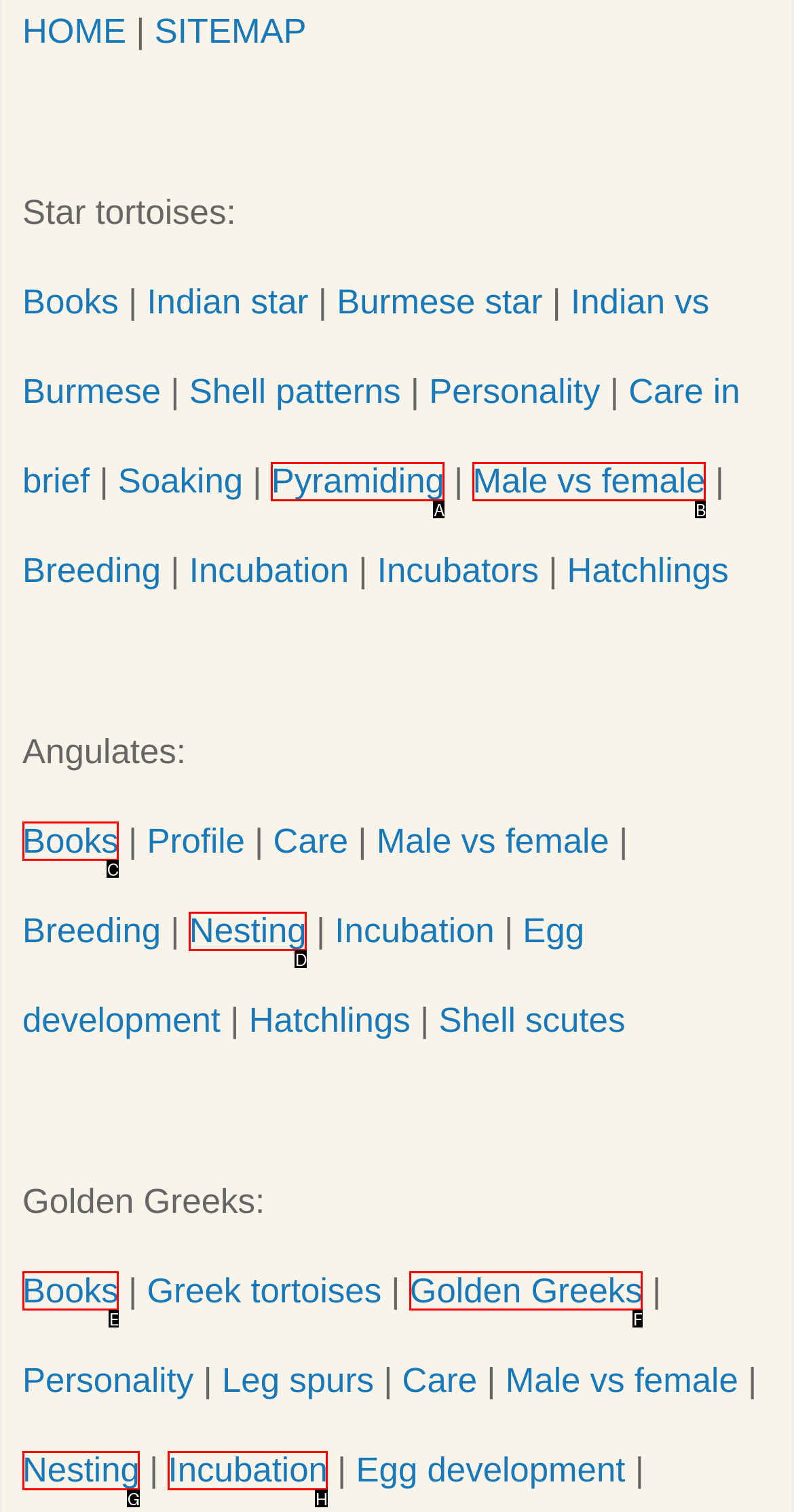Determine the option that best fits the description: Male vs female
Reply with the letter of the correct option directly.

B